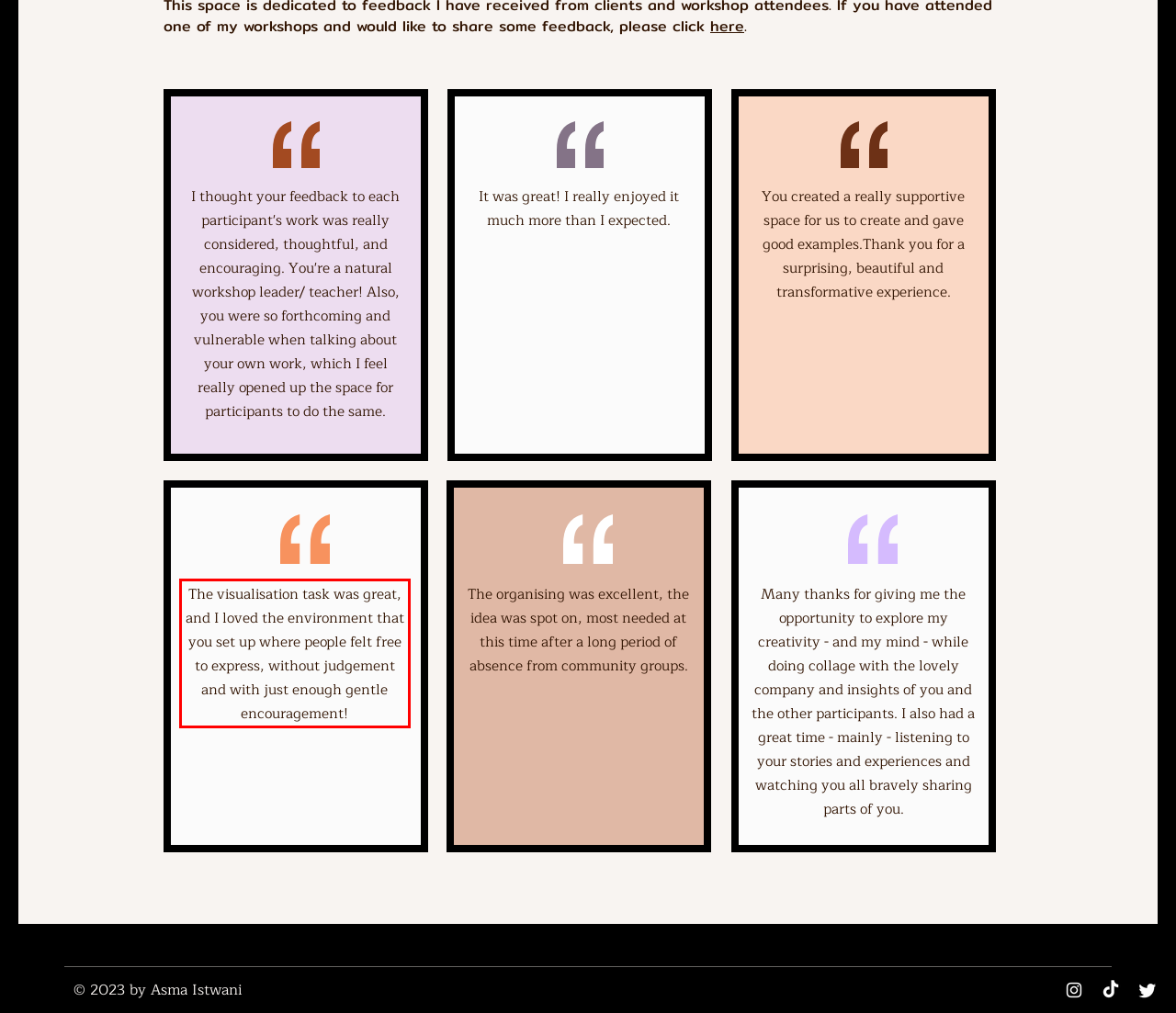Please look at the webpage screenshot and extract the text enclosed by the red bounding box.

The visualisation task was great, and I loved the environment that you set up where people felt free to express, without judgement and with just enough gentle encouragement!